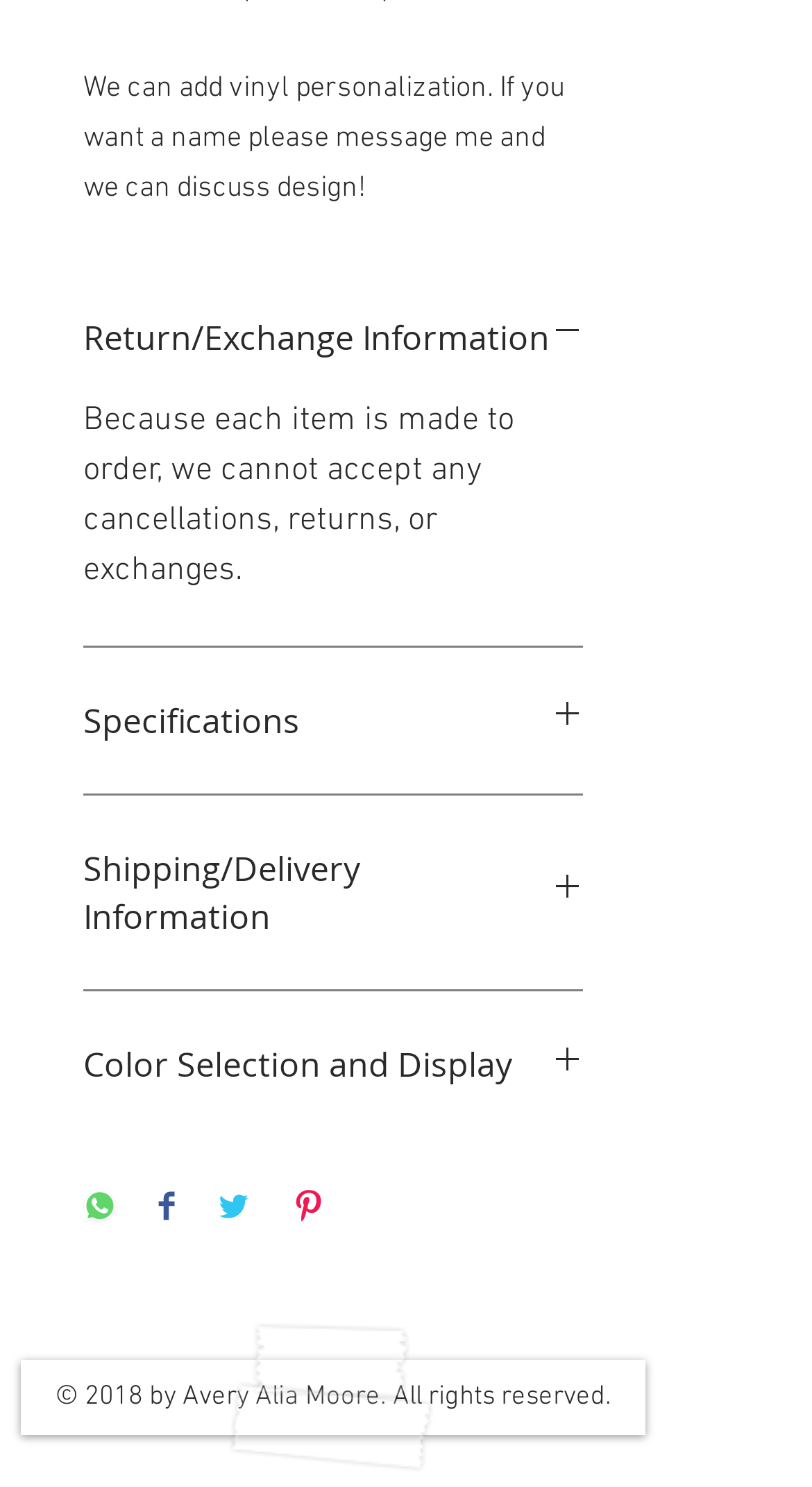Please specify the bounding box coordinates of the clickable section necessary to execute the following command: "Share on WhatsApp".

[0.103, 0.799, 0.144, 0.826]